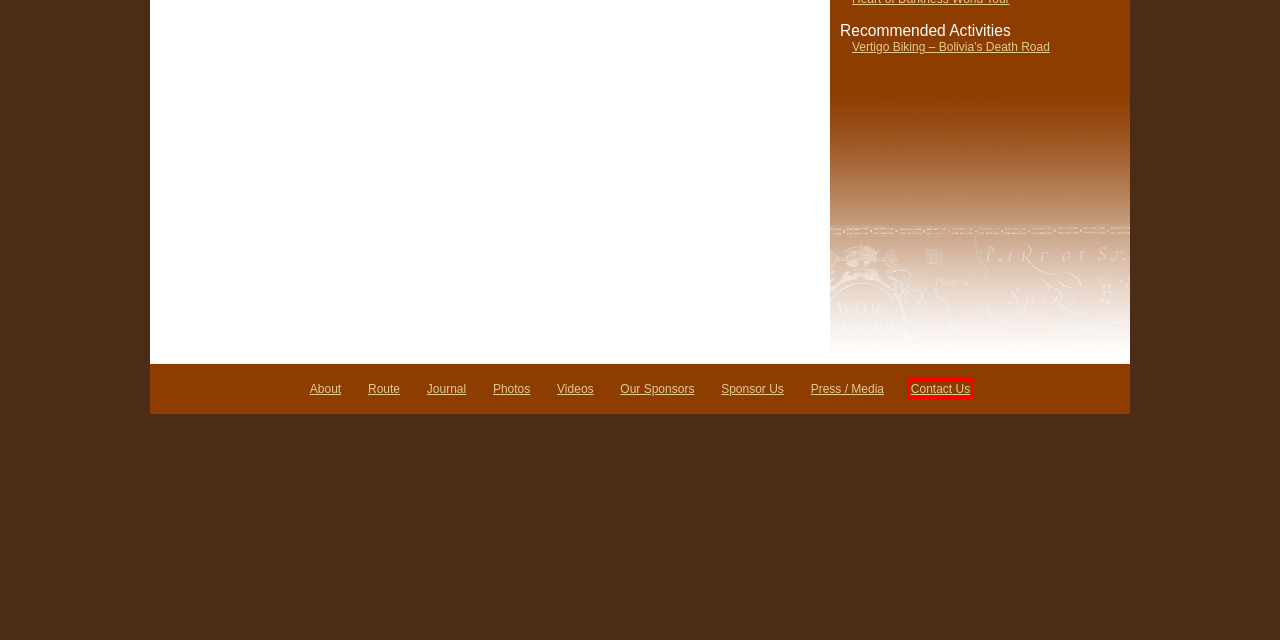Look at the screenshot of a webpage with a red bounding box and select the webpage description that best corresponds to the new page after clicking the element in the red box. Here are the options:
A. TWBR Media Appearances - The World By Road
B. VertigoBiking – The most incredible biking tour in Bolivia
C. Valdez Archives - The World By Road
D. TWBR Schedule - The World By Road
E. Top of the World Road Archives - The World By Road
F. alberta Archives - The World By Road
G. Laird Hot Springs Archives - The World By Road
H. Contact Us - The World by Road Collective

H